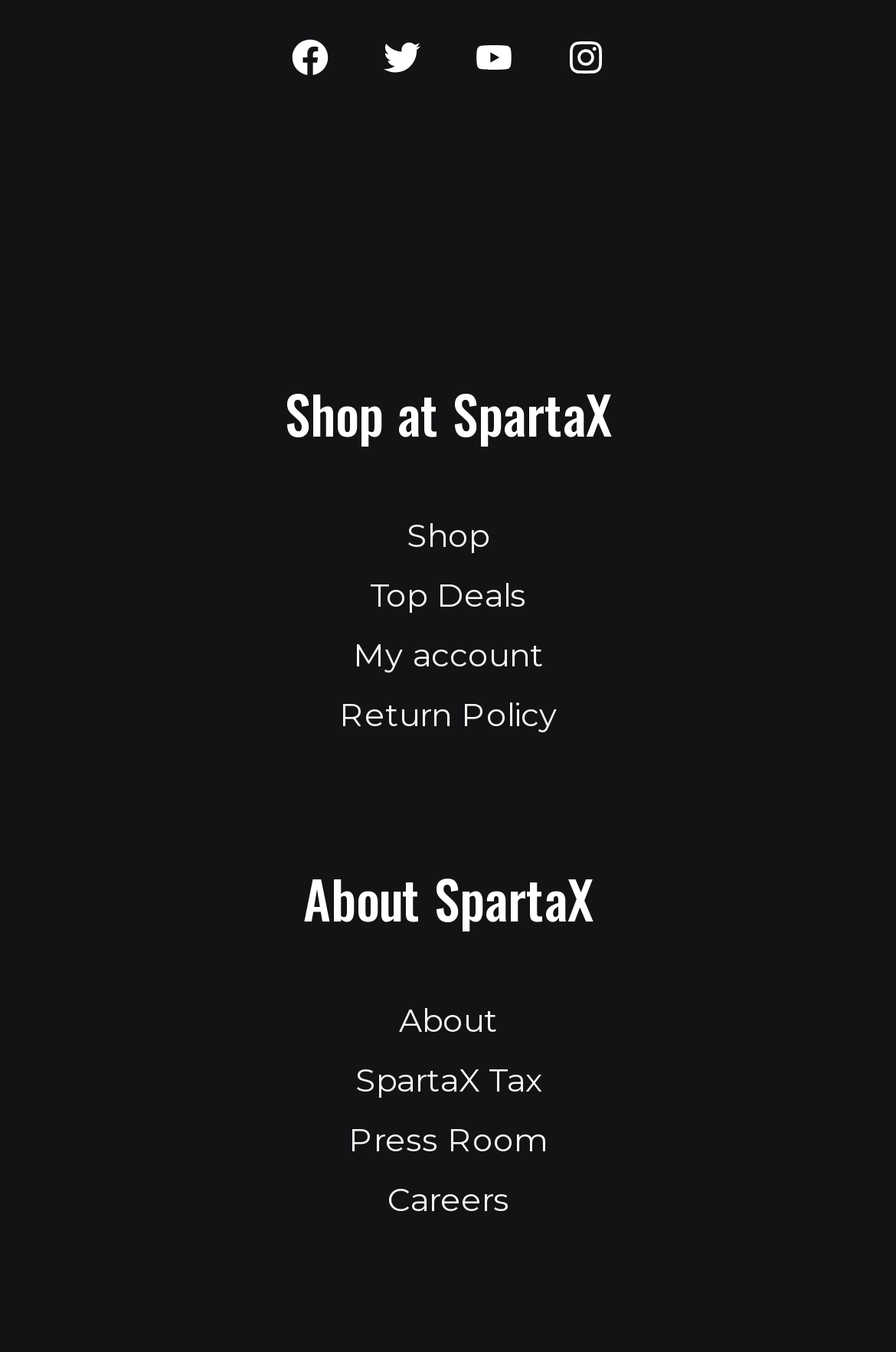Please locate the bounding box coordinates of the region I need to click to follow this instruction: "Go to My account".

[0.394, 0.469, 0.606, 0.5]